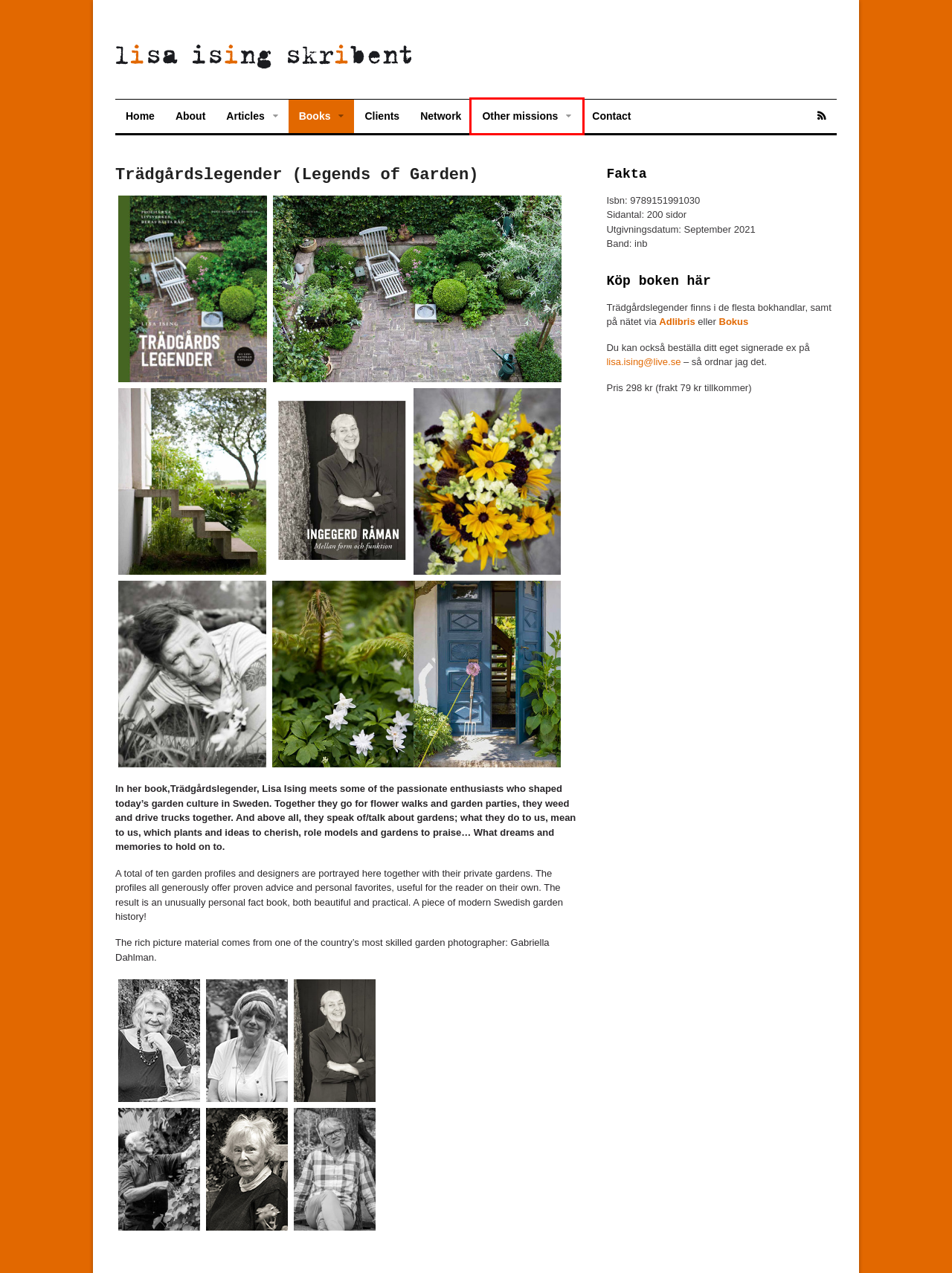Review the webpage screenshot provided, noting the red bounding box around a UI element. Choose the description that best matches the new webpage after clicking the element within the bounding box. The following are the options:
A. Khaki webbyrå is under construction
B. Contact | Lisa Ising Skribent
C. Integritetspolicy för lisaising.se | Lisa Ising Skribent
D. Ikebana | Lisa Ising Skribent
E. Green writer and kick starter | Lisa Ising Skribent
F. Network | Lisa Ising Skribent
G. Lisa Ising Skribent
H. Clients | Lisa Ising Skribent

D